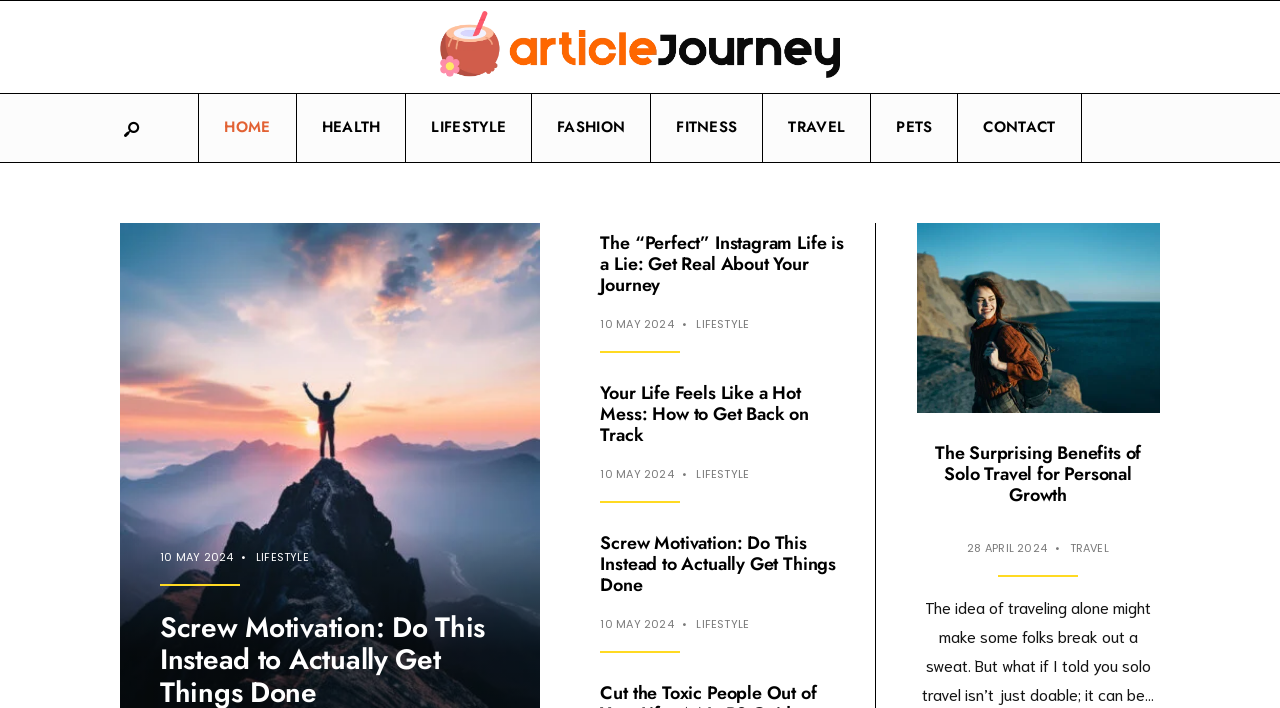Offer a detailed explanation of the webpage layout and contents.

This webpage is an online article platform, focusing on various topics that matter most in one's life. At the top, there is a logo "Article Journey" with an accompanying image, situated almost at the center of the page. Below the logo, a horizontal main menu navigation bar is located, containing 8 links: HOME, HEALTH, LIFESTYLE, FASHION, FITNESS, TRAVEL, PETS, and CONTACT. 

On the top left, there is a link to open a search window. Below the main menu, there are several article sections. The first section has a heading "The “Perfect” Instagram Life is a Lie: Get Real About Your Journey" with a link to the article, accompanied by the date "10 MAY 2024" and a category label "LIFESTYLE". 

Below this section, there are two more article sections with similar layouts, featuring headings "Your Life Feels Like a Hot Mess: How to Get Back on Track" and "Screw Motivation: Do This Instead to Actually Get Things Done", both belonging to the "LIFESTYLE" category. 

On the right side of the page, there is a separate section with a heading "The Surprising Benefits of Solo Travel for Personal Growth" and a link to the article, accompanied by the date "28 APRIL 2024" and a category label "TRAVEL". This section also includes a short paragraph summarizing the article and an ellipsis at the end. 

At the bottom of the page, there is a link to close the search window.